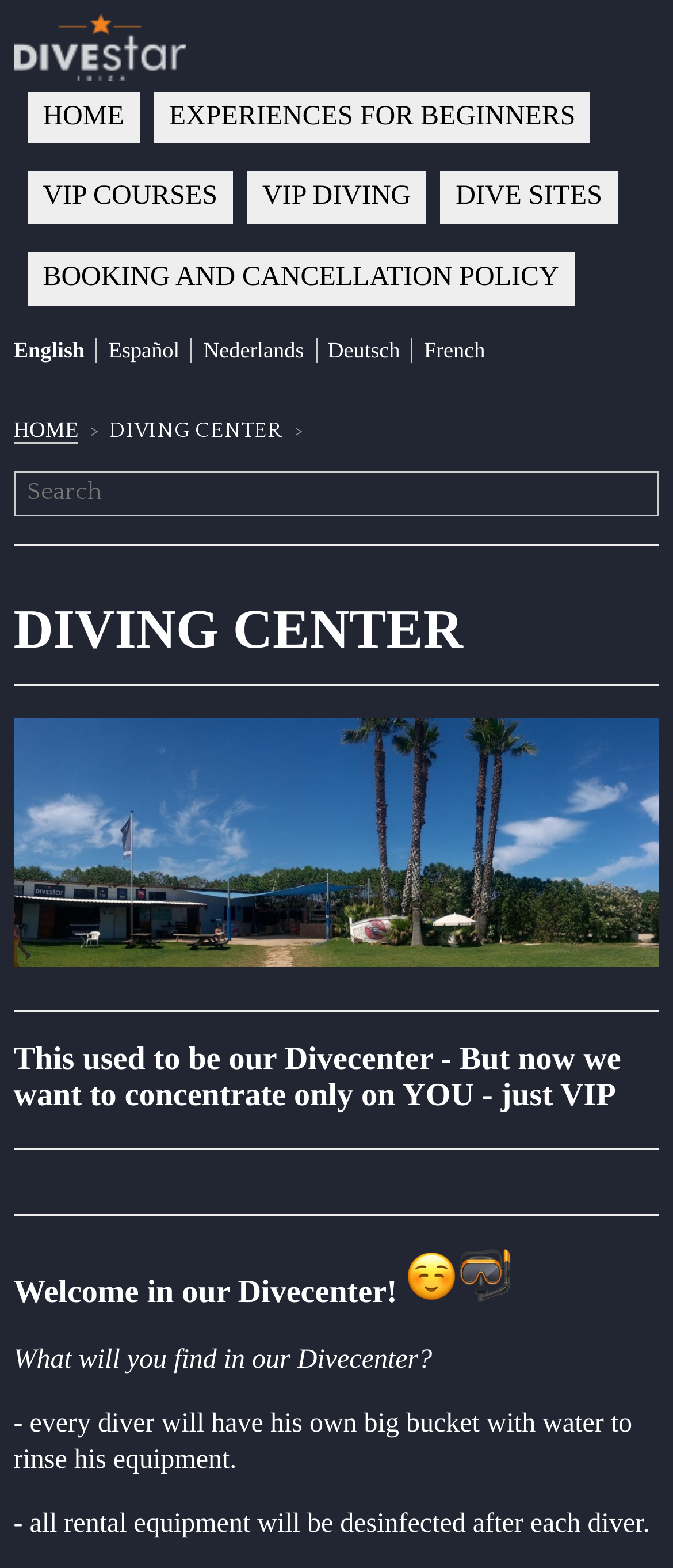How does the dive center clean rental equipment?
Please give a detailed and elaborate answer to the question based on the image.

According to the text, 'all rental equipment will be desinfected after each diver', implying that the dive center takes measures to ensure the cleanliness and hygiene of its rental equipment.